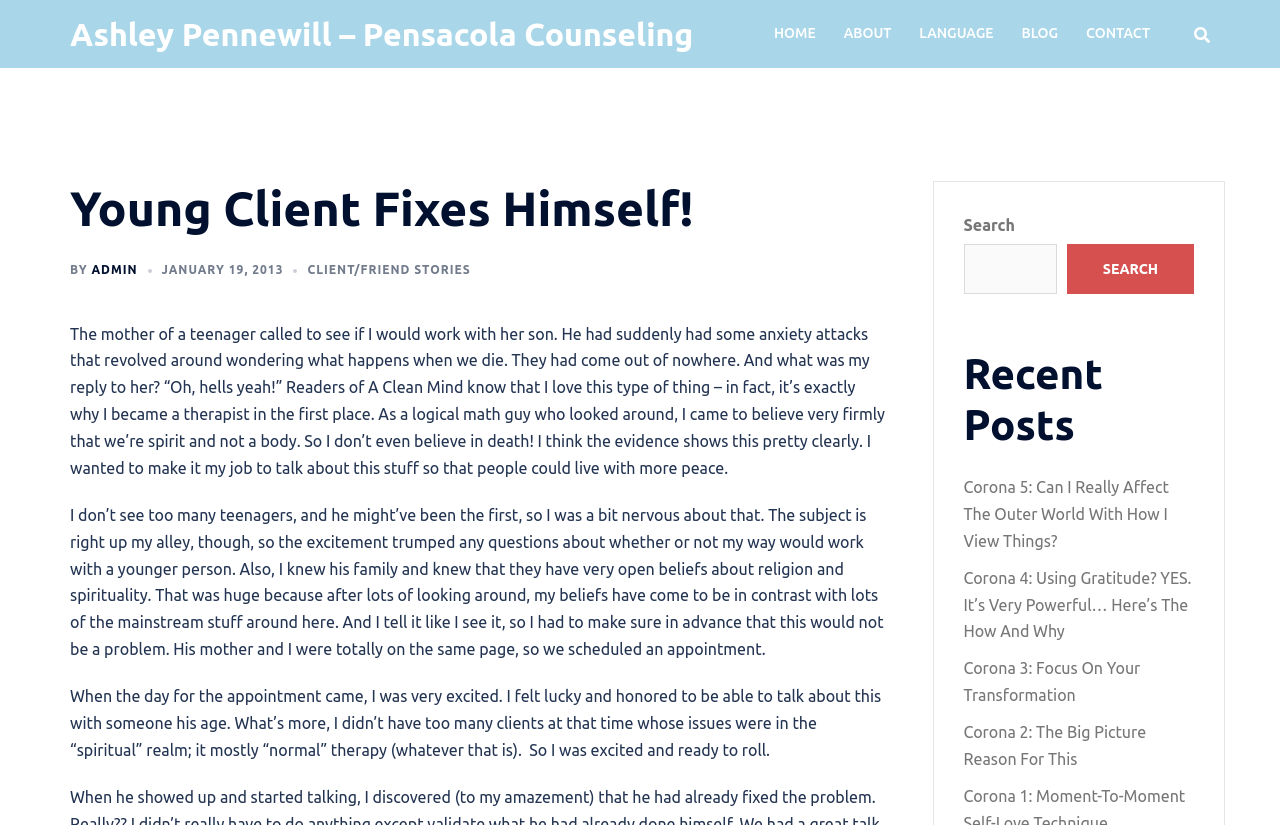Find the UI element described as: "Visual Aids" and predict its bounding box coordinates. Ensure the coordinates are four float numbers between 0 and 1, [left, top, right, bottom].

None